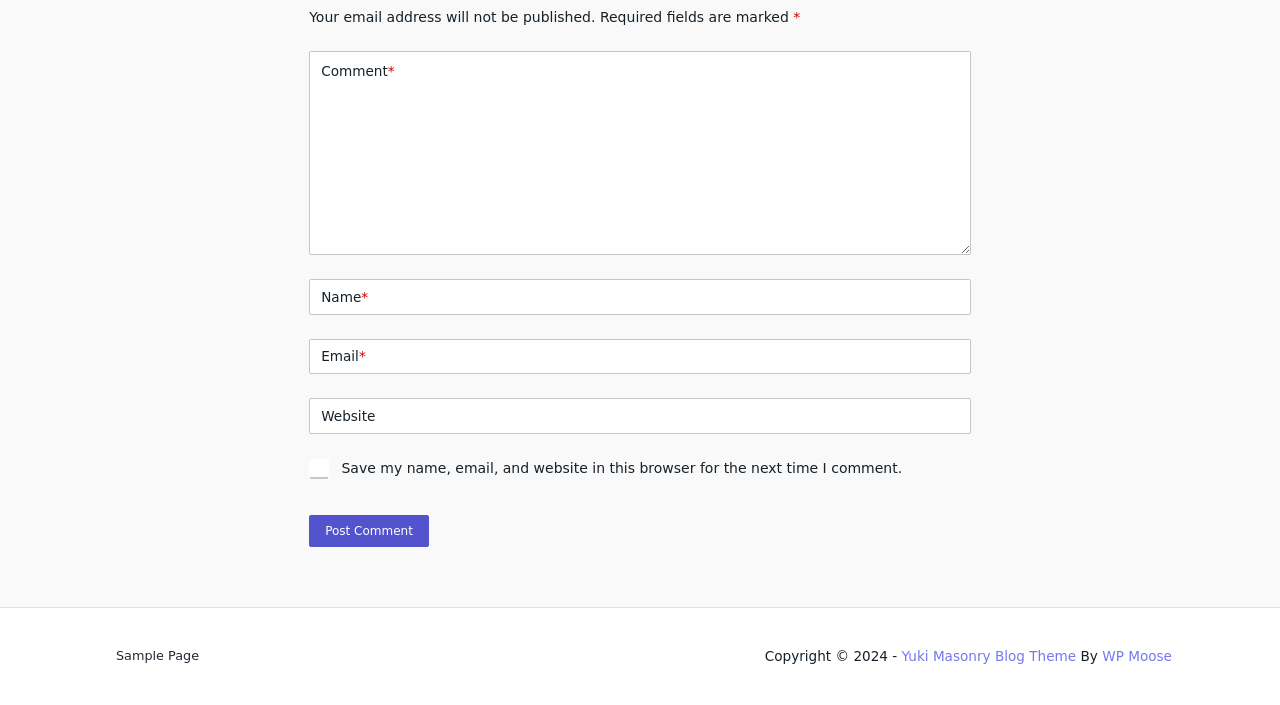Is the 'Website' field required?
Using the image as a reference, answer with just one word or a short phrase.

No